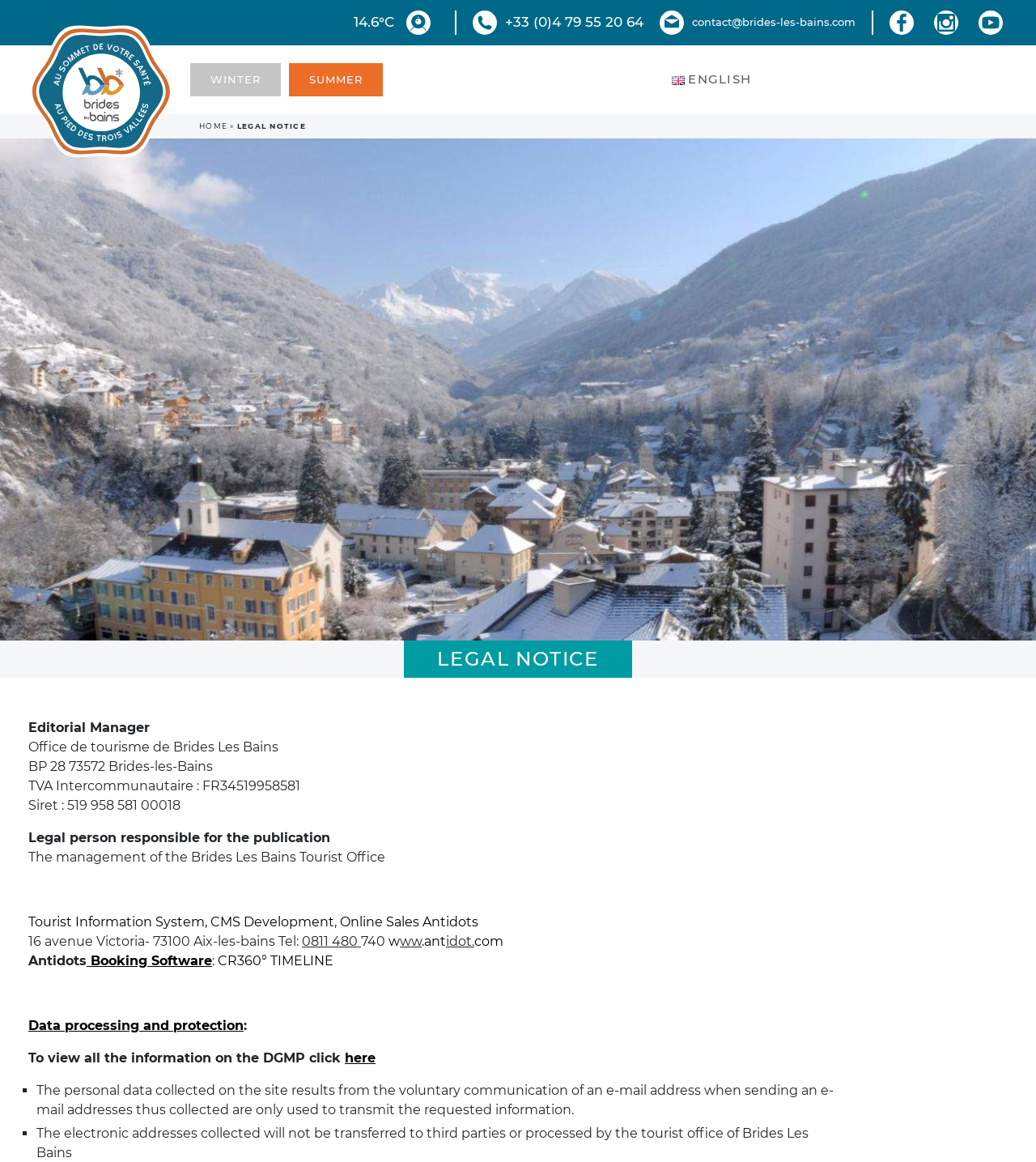Show me the bounding box coordinates of the clickable region to achieve the task as per the instruction: "View webcam".

[0.388, 0.011, 0.439, 0.025]